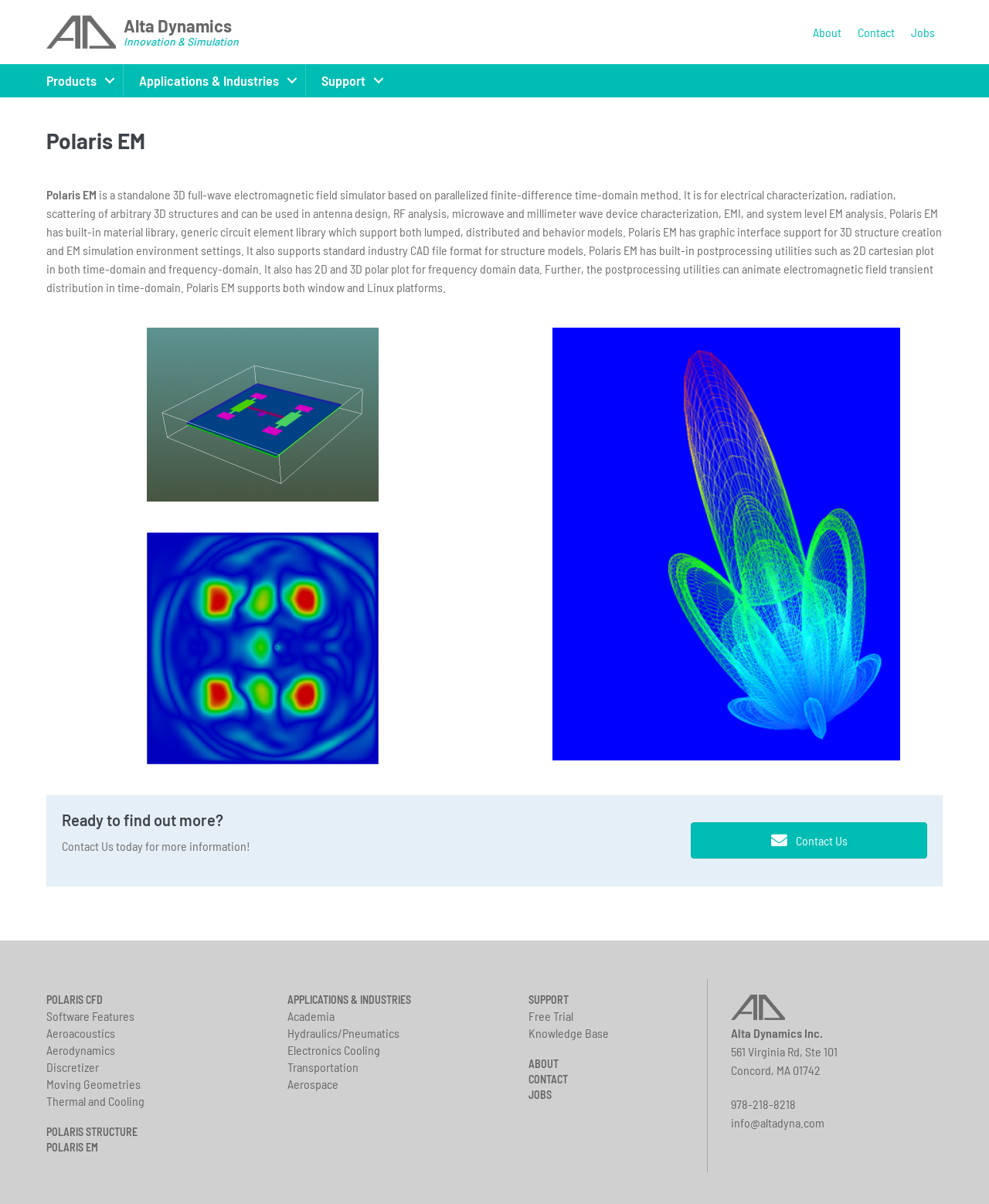Please predict the bounding box coordinates (top-left x, top-left y, bottom-right x, bottom-right y) for the UI element in the screenshot that fits the description: Applications & Industries

[0.291, 0.826, 0.503, 0.838]